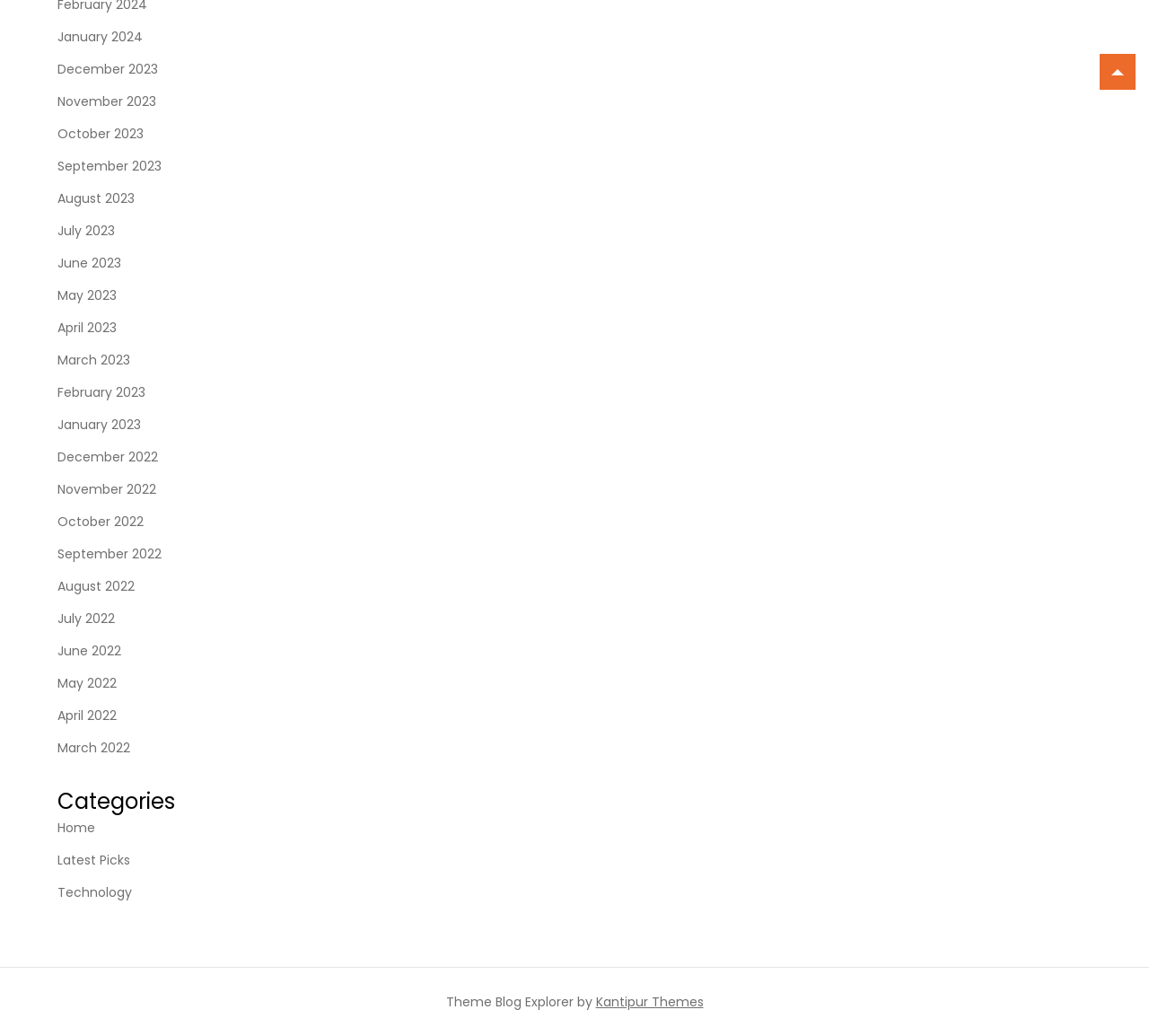Please identify the bounding box coordinates of the element's region that should be clicked to execute the following instruction: "Go to Home". The bounding box coordinates must be four float numbers between 0 and 1, i.e., [left, top, right, bottom].

[0.05, 0.788, 0.083, 0.81]